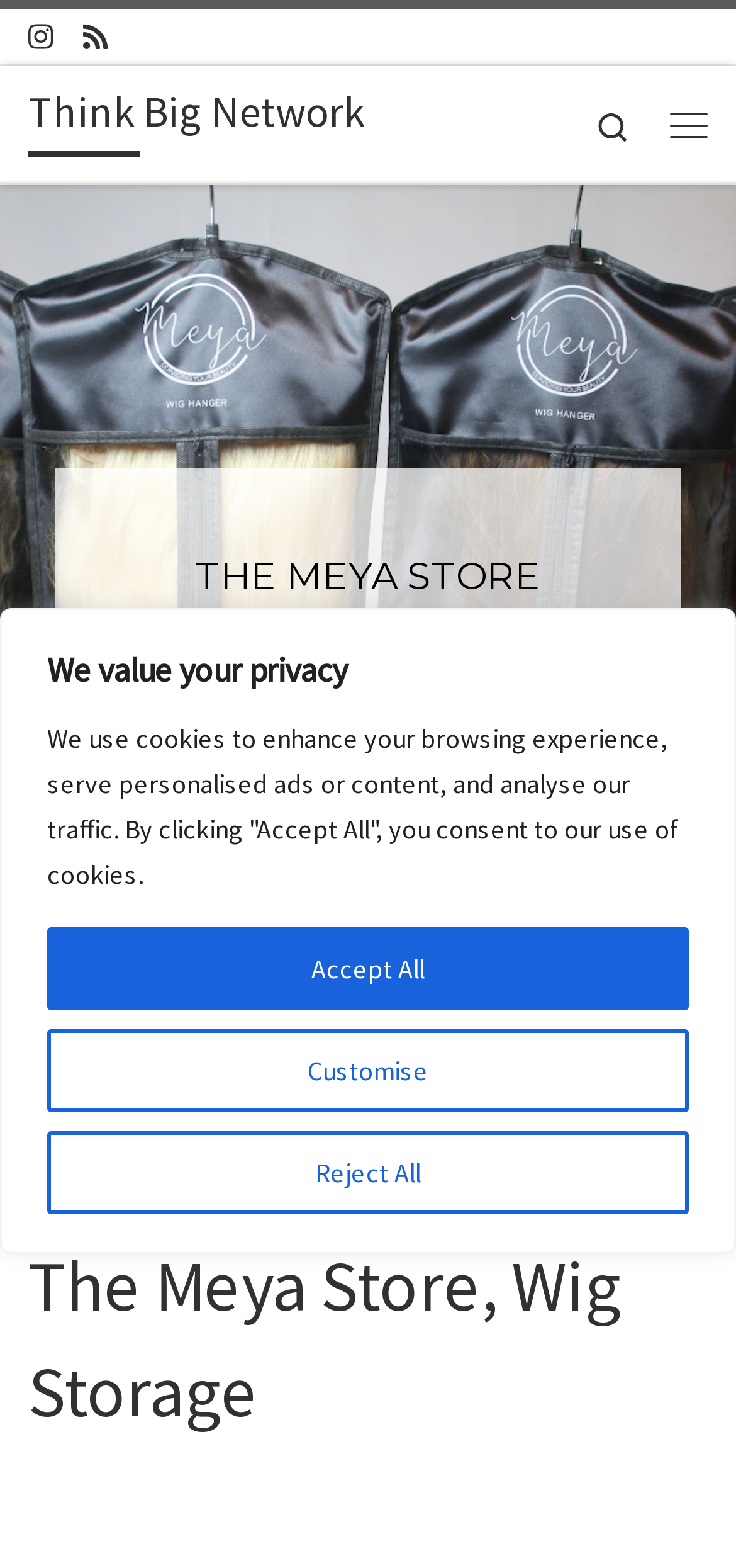Kindly determine the bounding box coordinates for the area that needs to be clicked to execute this instruction: "Follow us on Instagram".

[0.038, 0.01, 0.072, 0.038]